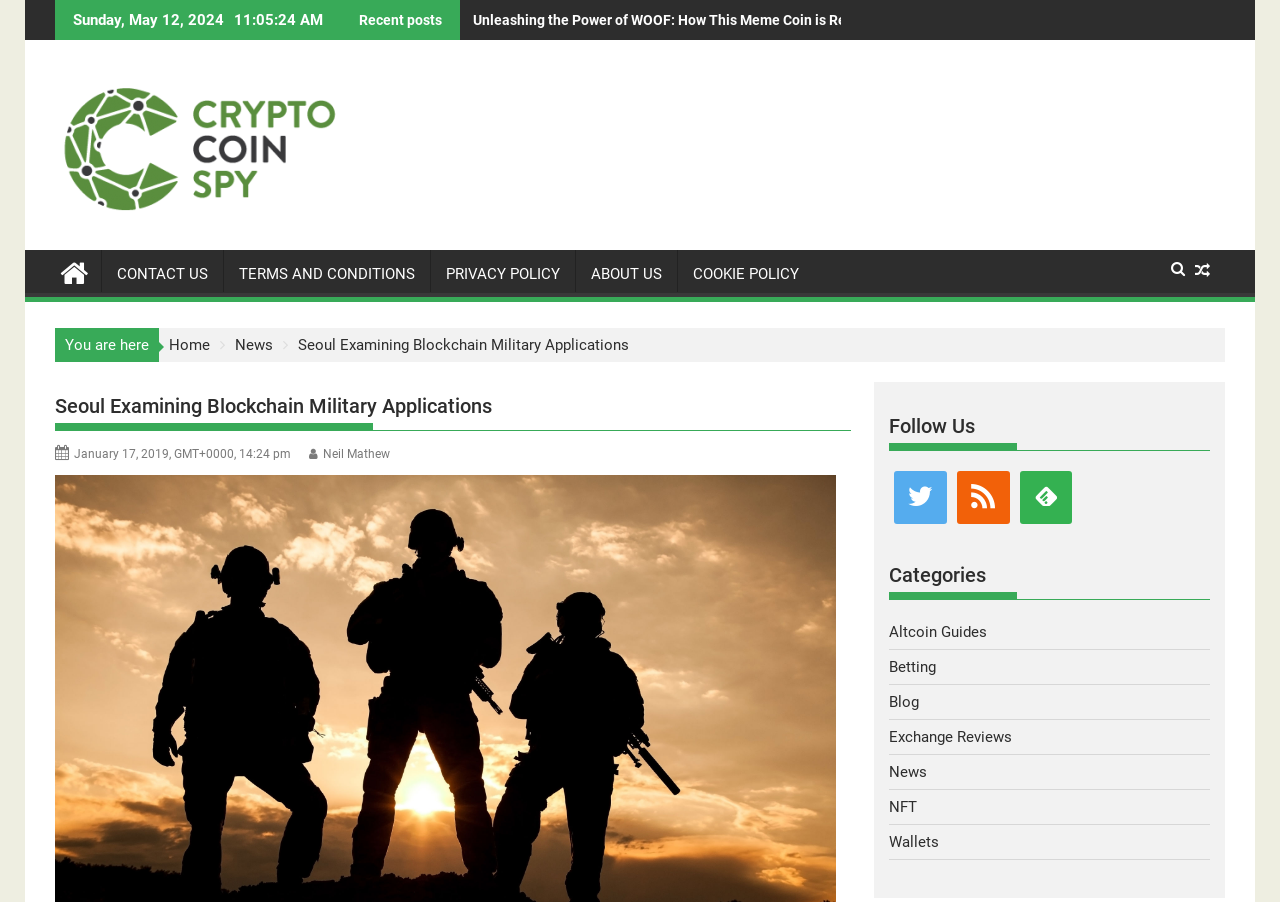Please locate the bounding box coordinates of the region I need to click to follow this instruction: "Read the 'Seoul Examining Blockchain Military Applications' article".

[0.233, 0.373, 0.491, 0.392]